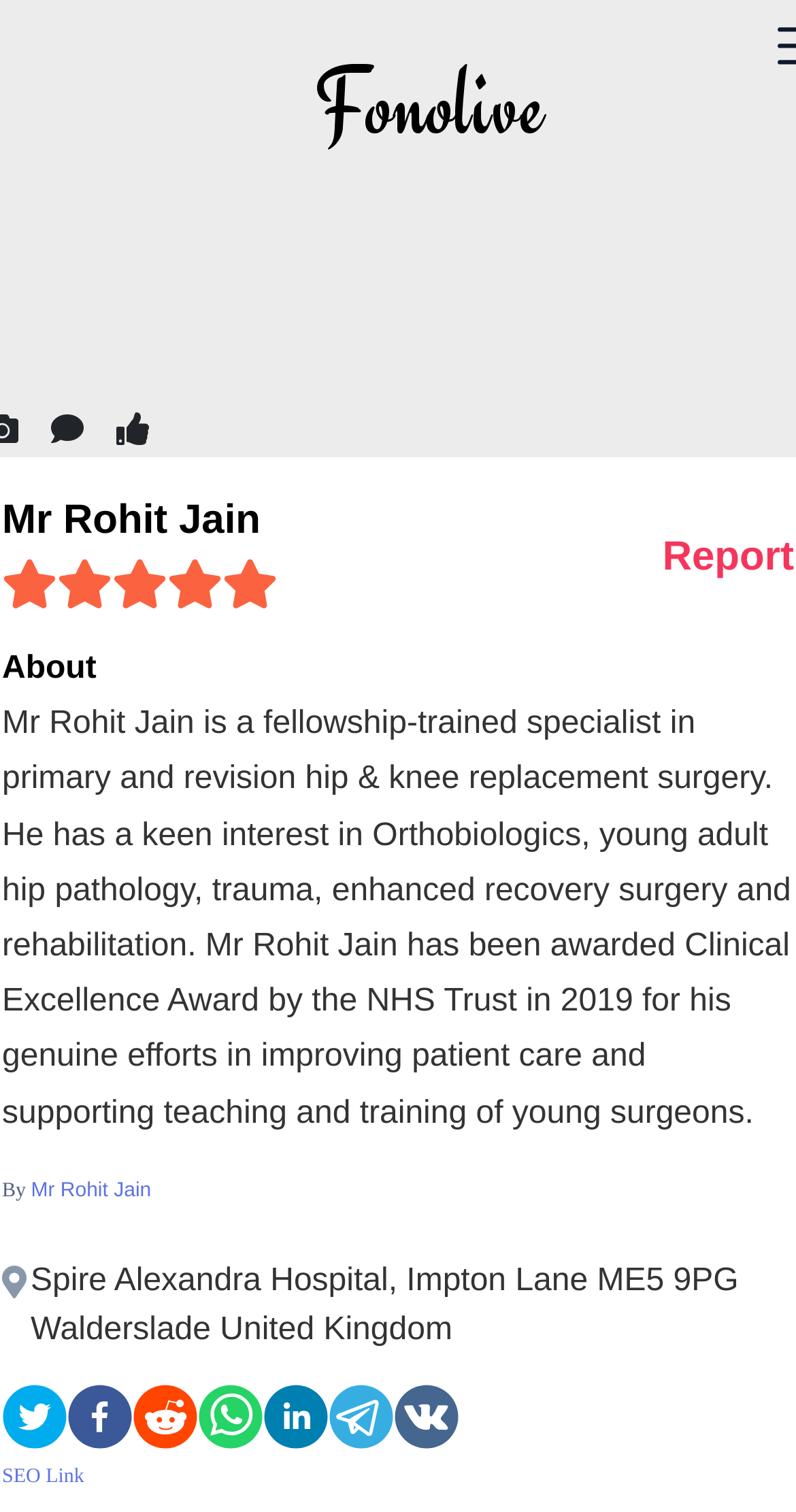Locate the bounding box coordinates of the clickable region necessary to complete the following instruction: "share on twitter". Provide the coordinates in the format of four float numbers between 0 and 1, i.e., [left, top, right, bottom].

[0.003, 0.916, 0.085, 0.959]